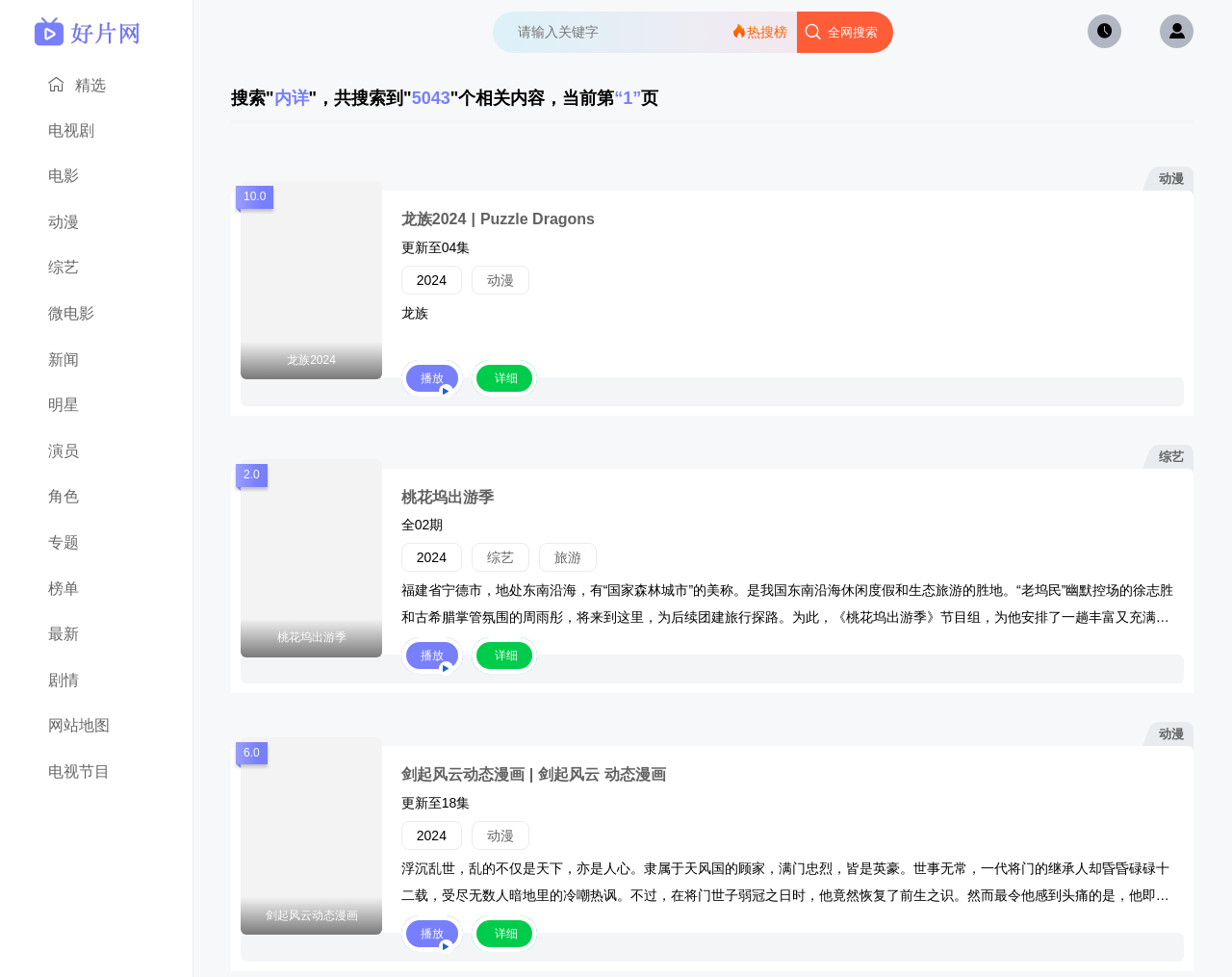Determine the bounding box coordinates of the region to click in order to accomplish the following instruction: "Click on the latest drama". Provide the coordinates as four float numbers between 0 and 1, specifically [left, top, right, bottom].

[0.195, 0.186, 0.31, 0.388]